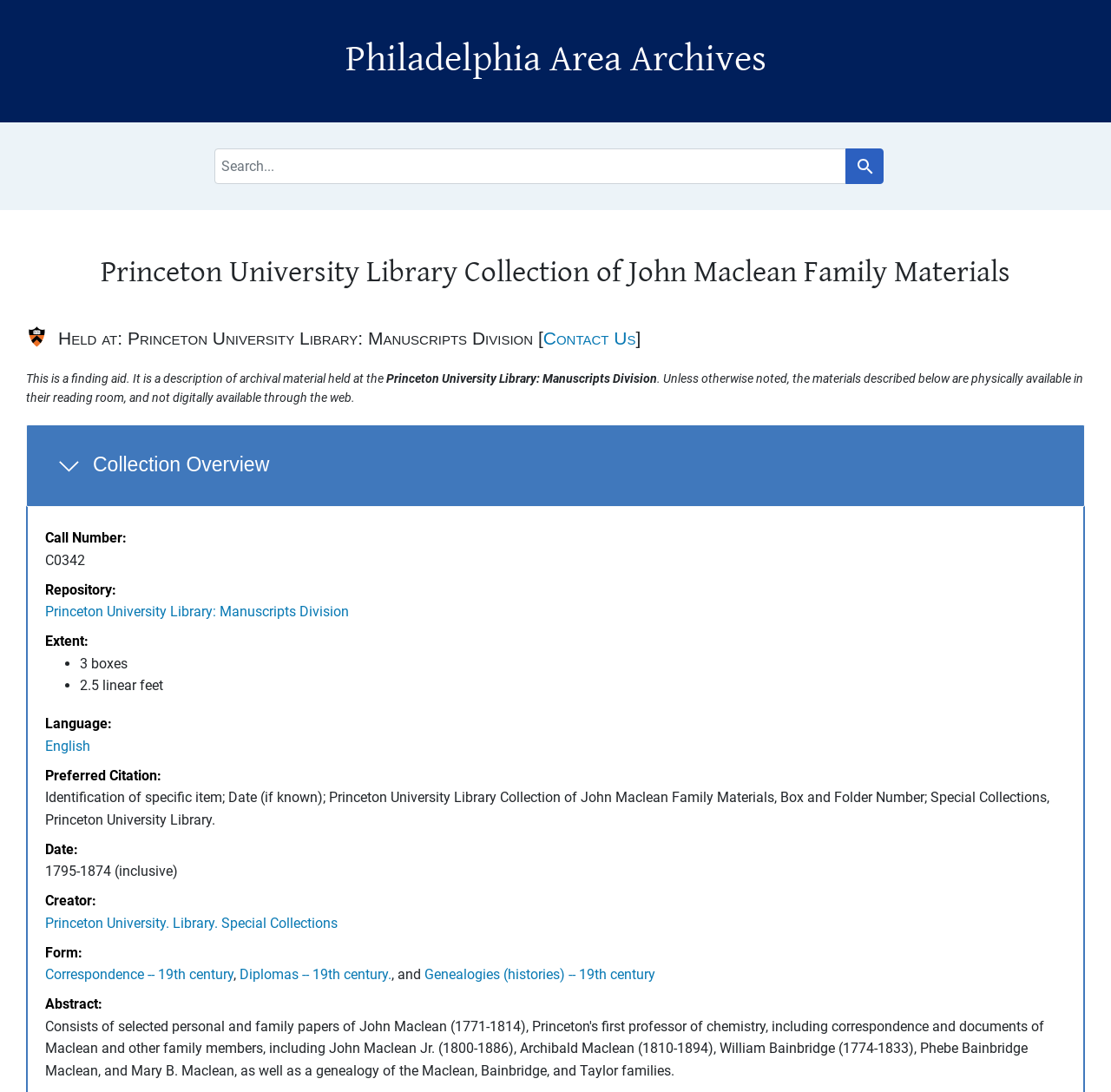Please specify the bounding box coordinates of the area that should be clicked to accomplish the following instruction: "Contact Us". The coordinates should consist of four float numbers between 0 and 1, i.e., [left, top, right, bottom].

[0.489, 0.301, 0.572, 0.319]